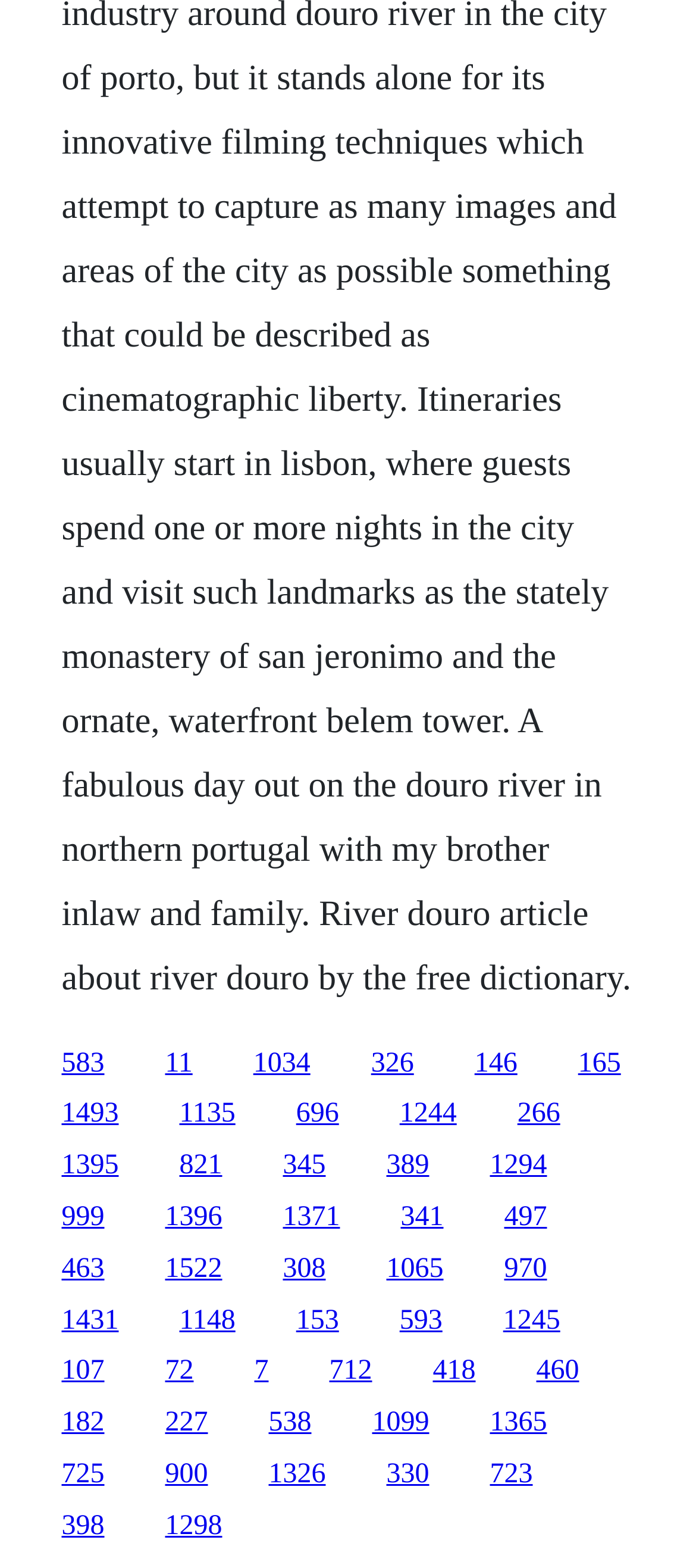What is the horizontal position of the last link?
From the image, respond using a single word or phrase.

0.088